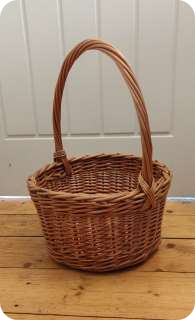Respond to the question below with a single word or phrase: Is the basket environmentally friendly?

yes